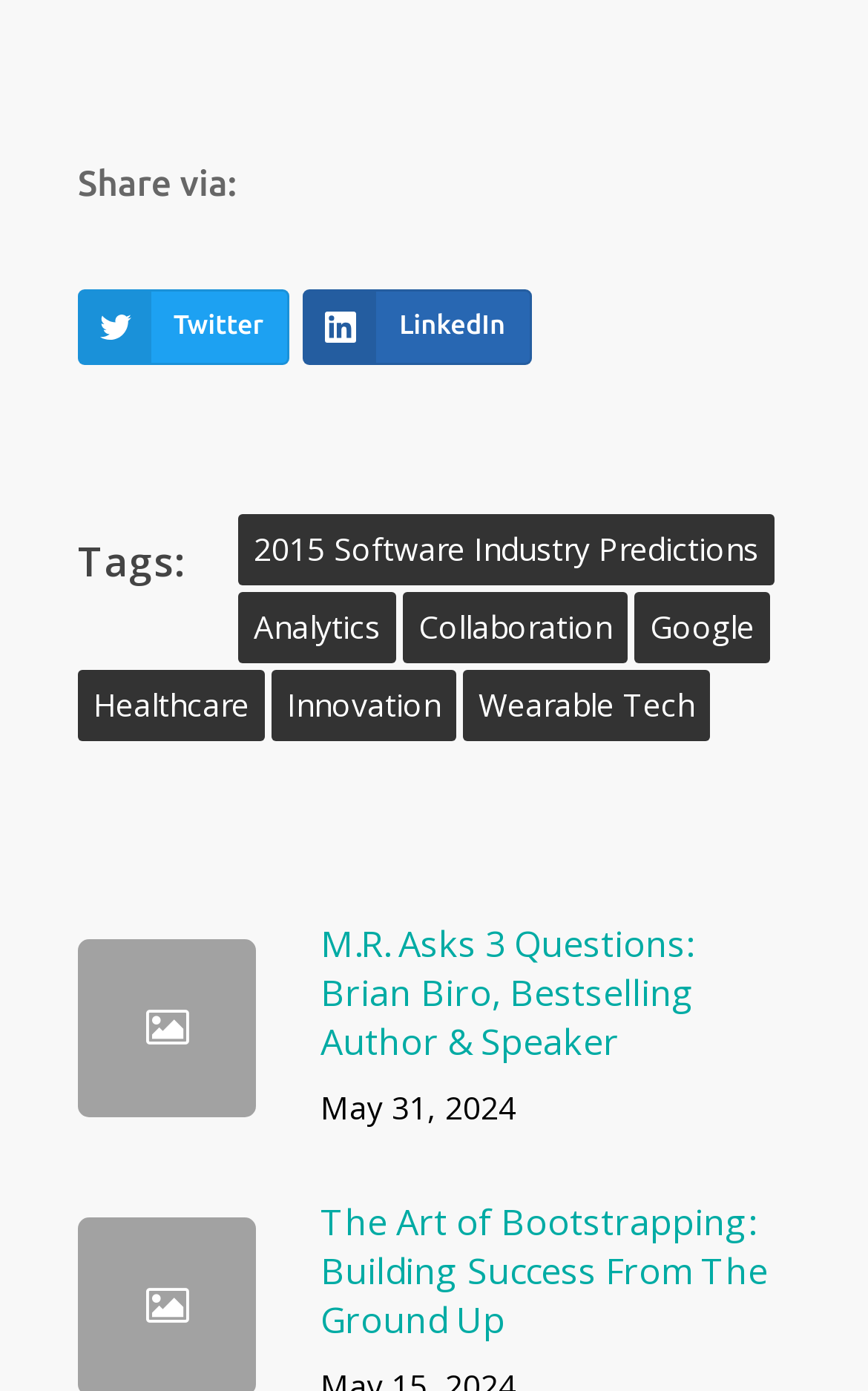Based on the element description "LinkedIn", predict the bounding box coordinates of the UI element.

[0.35, 0.208, 0.613, 0.263]